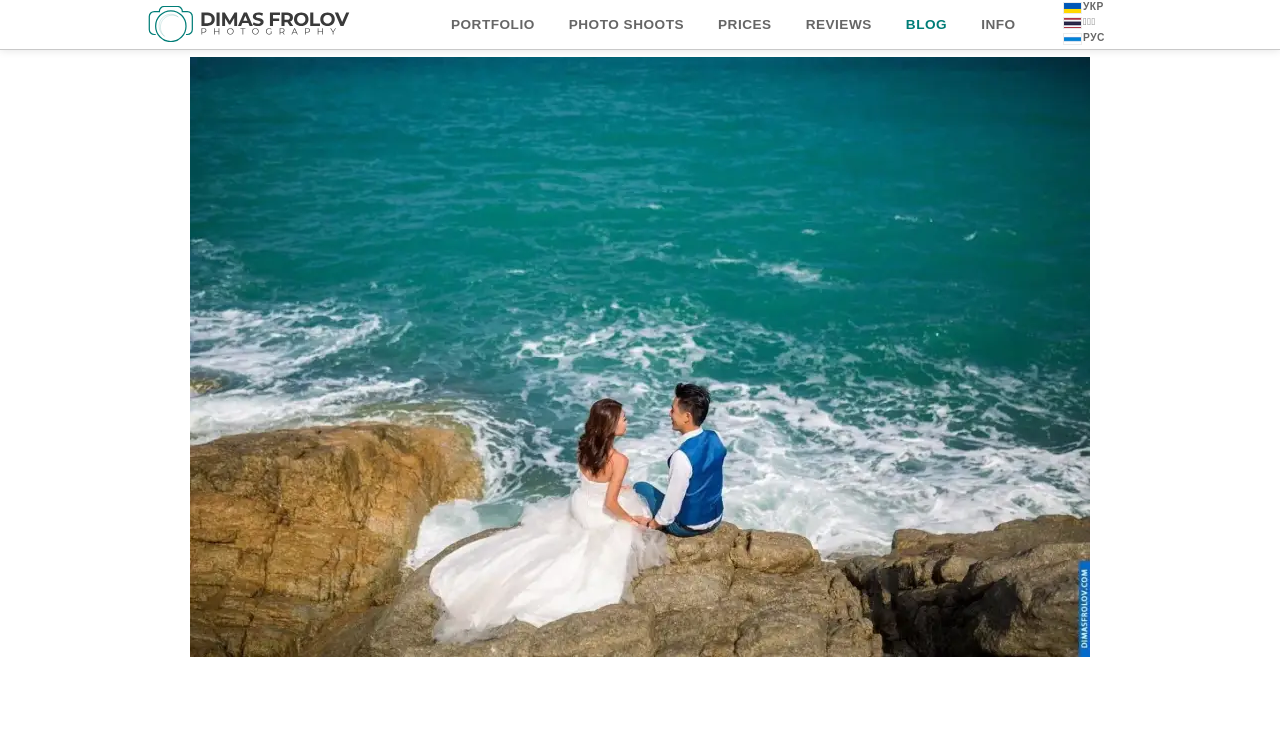Can you locate the main headline on this webpage and provide its text content?

Samui Lad Koh Viewpoint. Photo shoot location